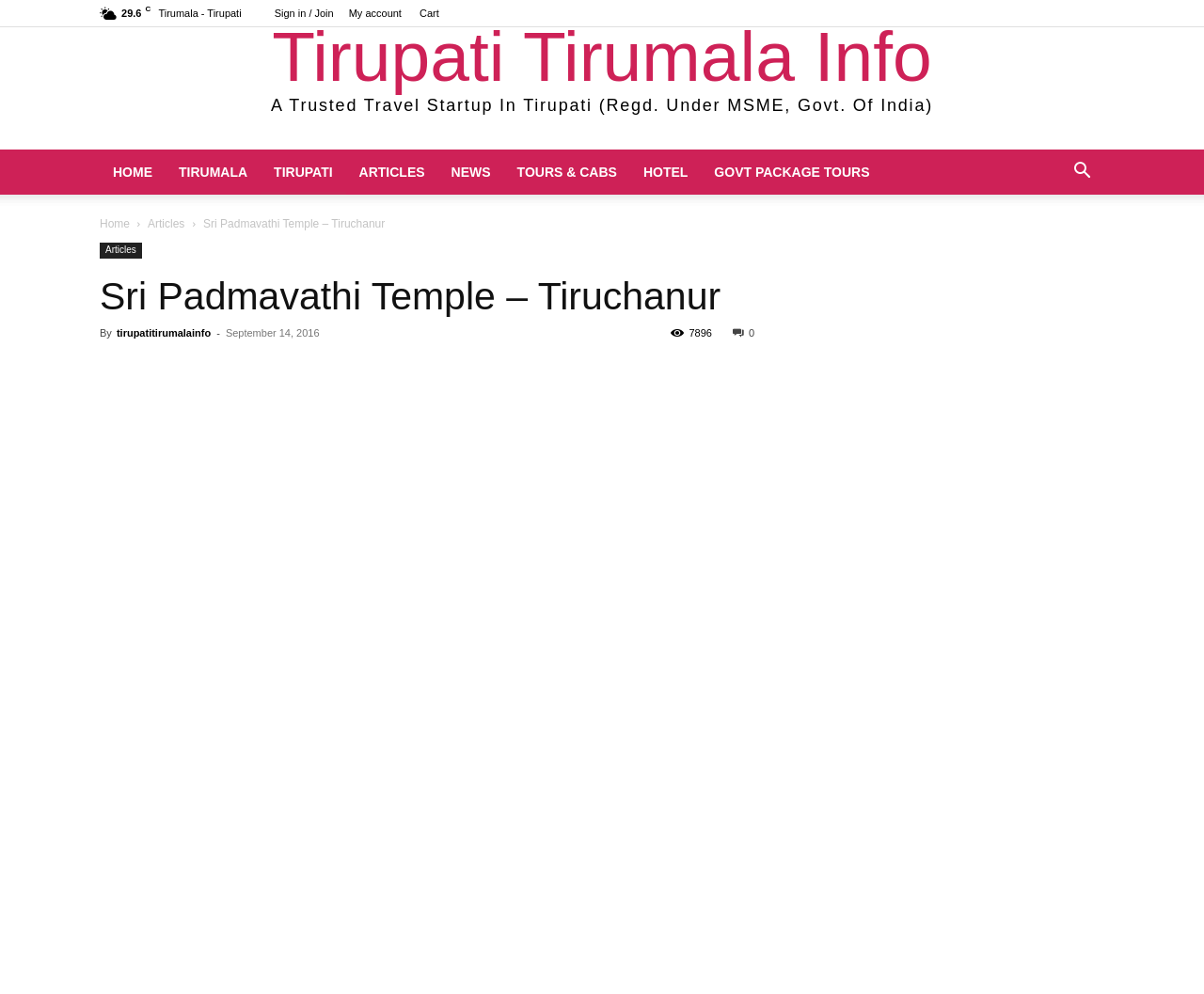Identify the bounding box coordinates of the clickable region required to complete the instruction: "Check the news". The coordinates should be given as four float numbers within the range of 0 and 1, i.e., [left, top, right, bottom].

[0.364, 0.15, 0.418, 0.196]